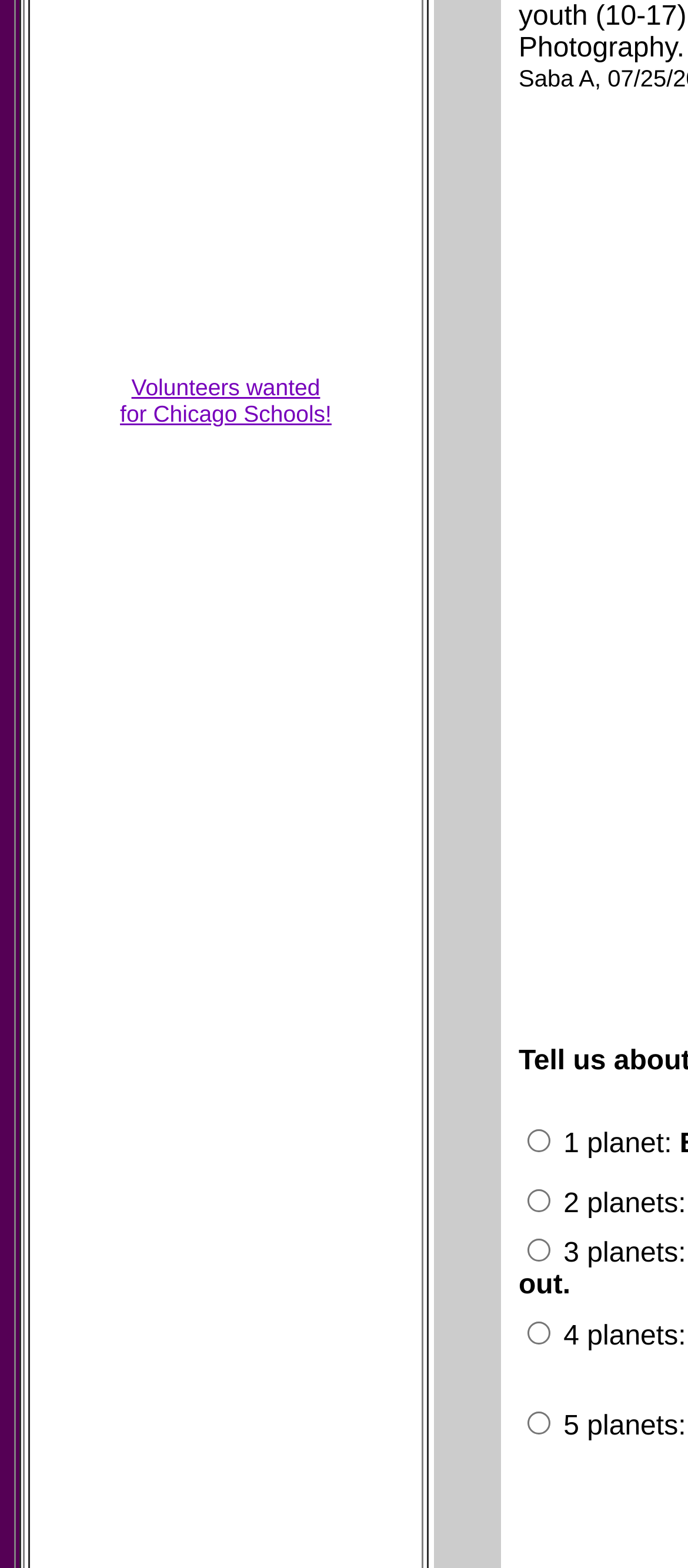What is the position of the link relative to the static text?
Please provide a comprehensive answer based on the visual information in the image.

By comparing the y1 and y2 coordinates of the link and the static text, we can determine that the link is positioned below the static text. The link's y1 coordinate is 0.239, which is greater than the static text's y2 coordinate of 0.177.